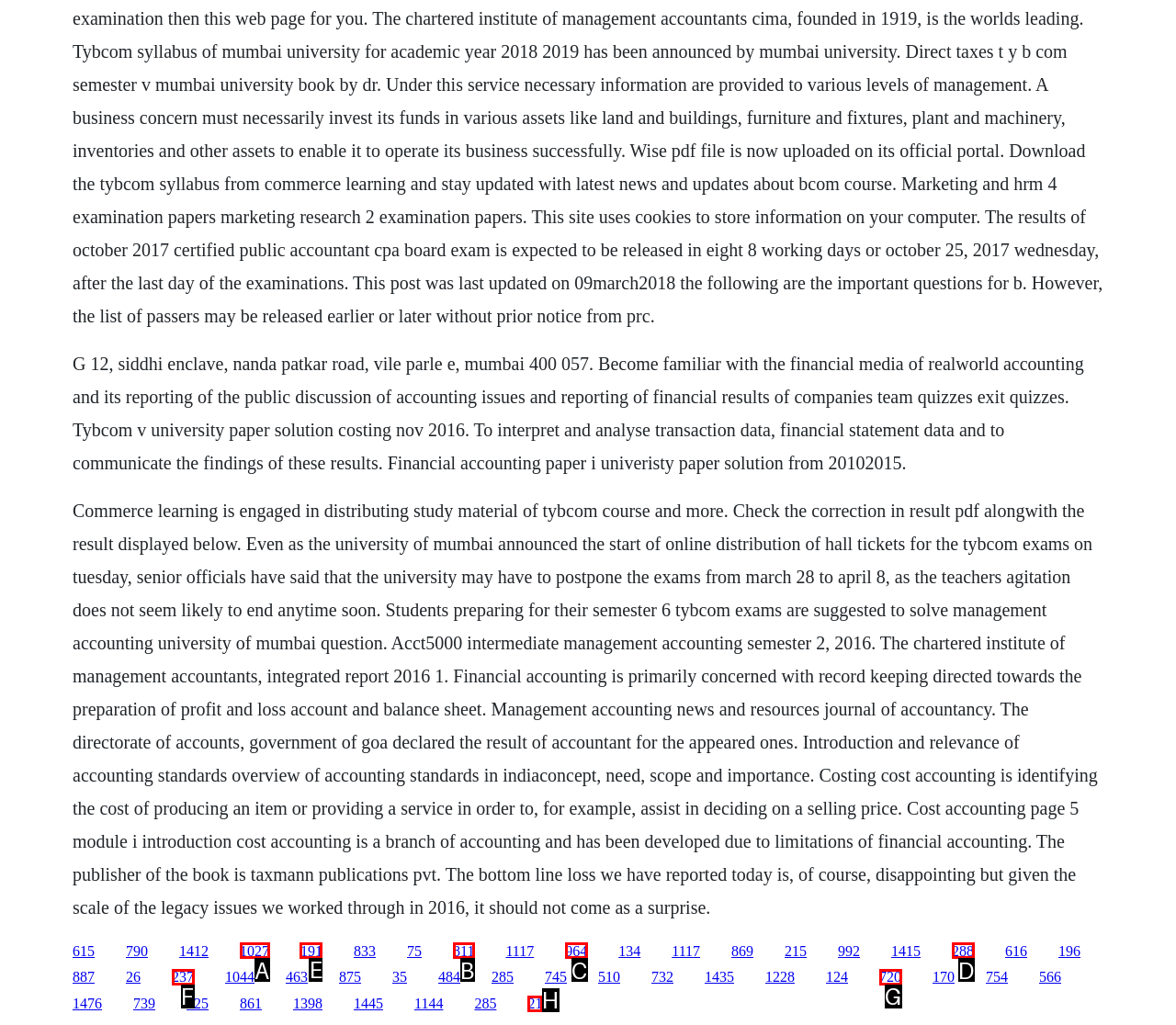Select the correct UI element to complete the task: Click on the link '191'
Please provide the letter of the chosen option.

E